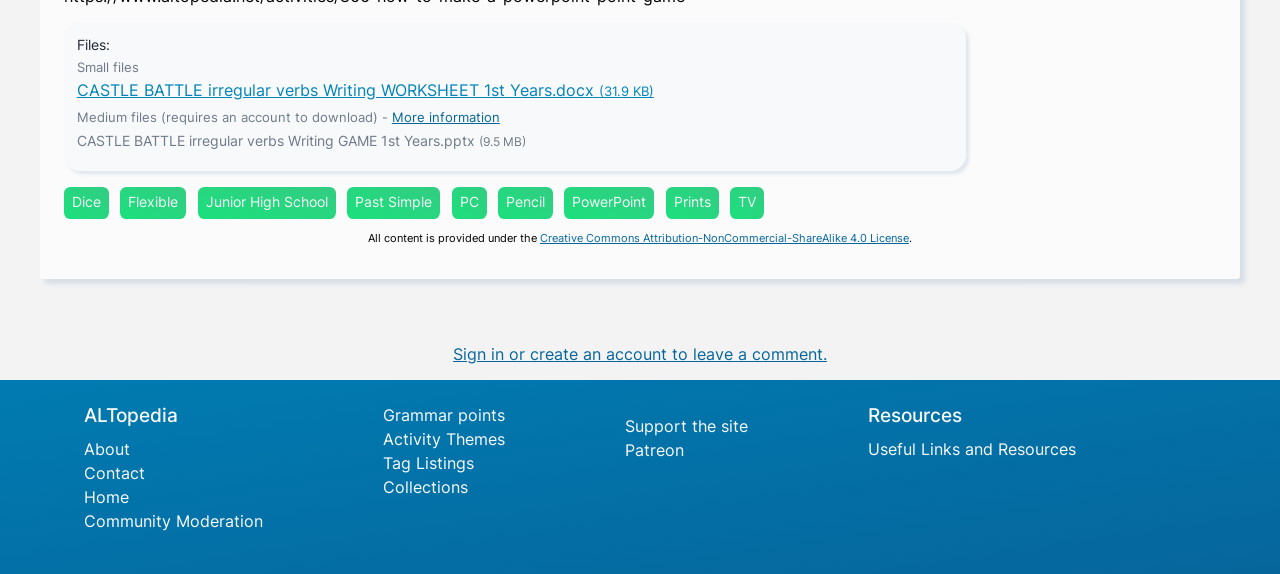What type of files are listed on the webpage?
Answer with a single word or phrase by referring to the visual content.

Small files and Medium files